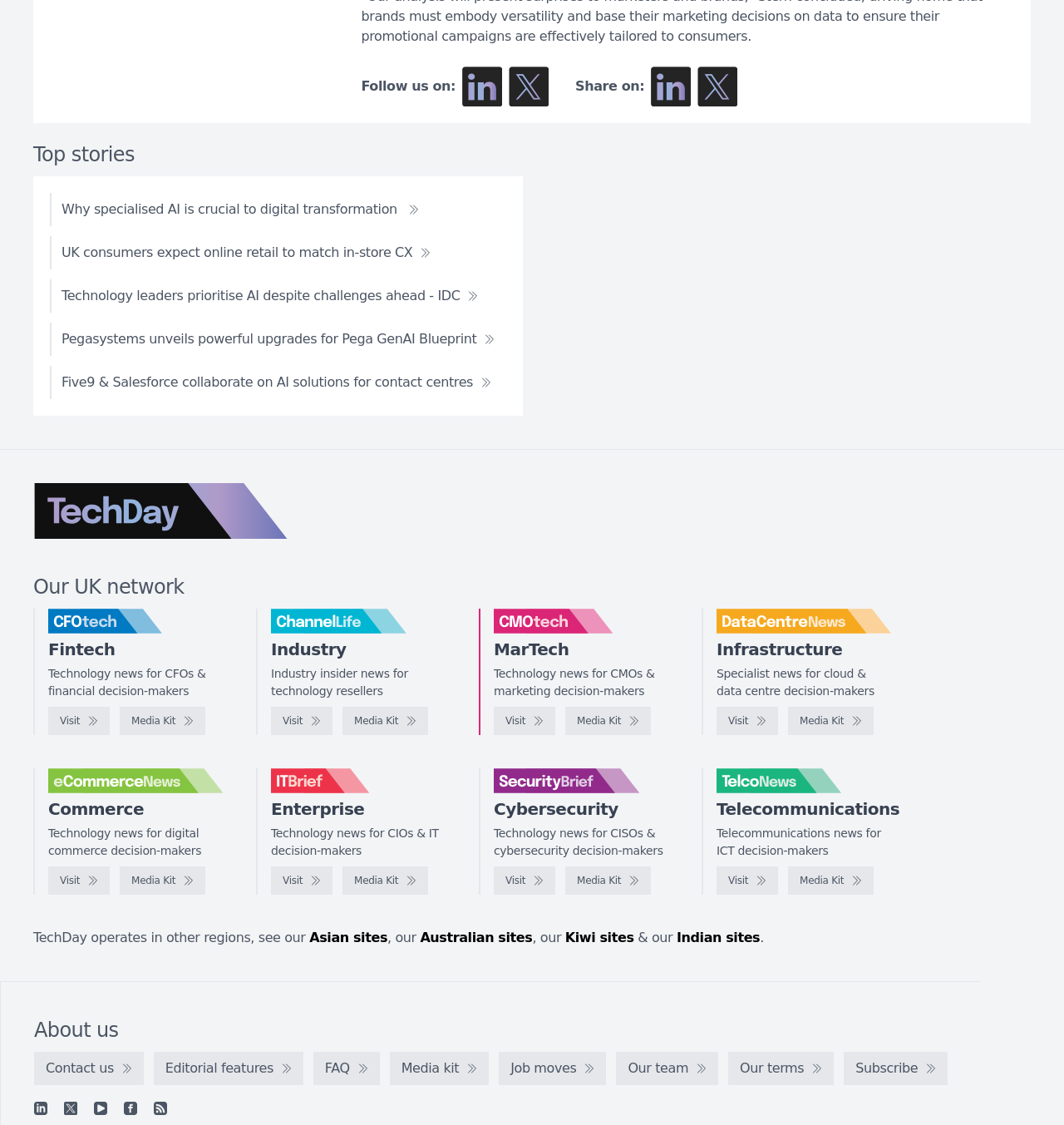Please locate the bounding box coordinates of the element's region that needs to be clicked to follow the instruction: "View archives". The bounding box coordinates should be provided as four float numbers between 0 and 1, i.e., [left, top, right, bottom].

None